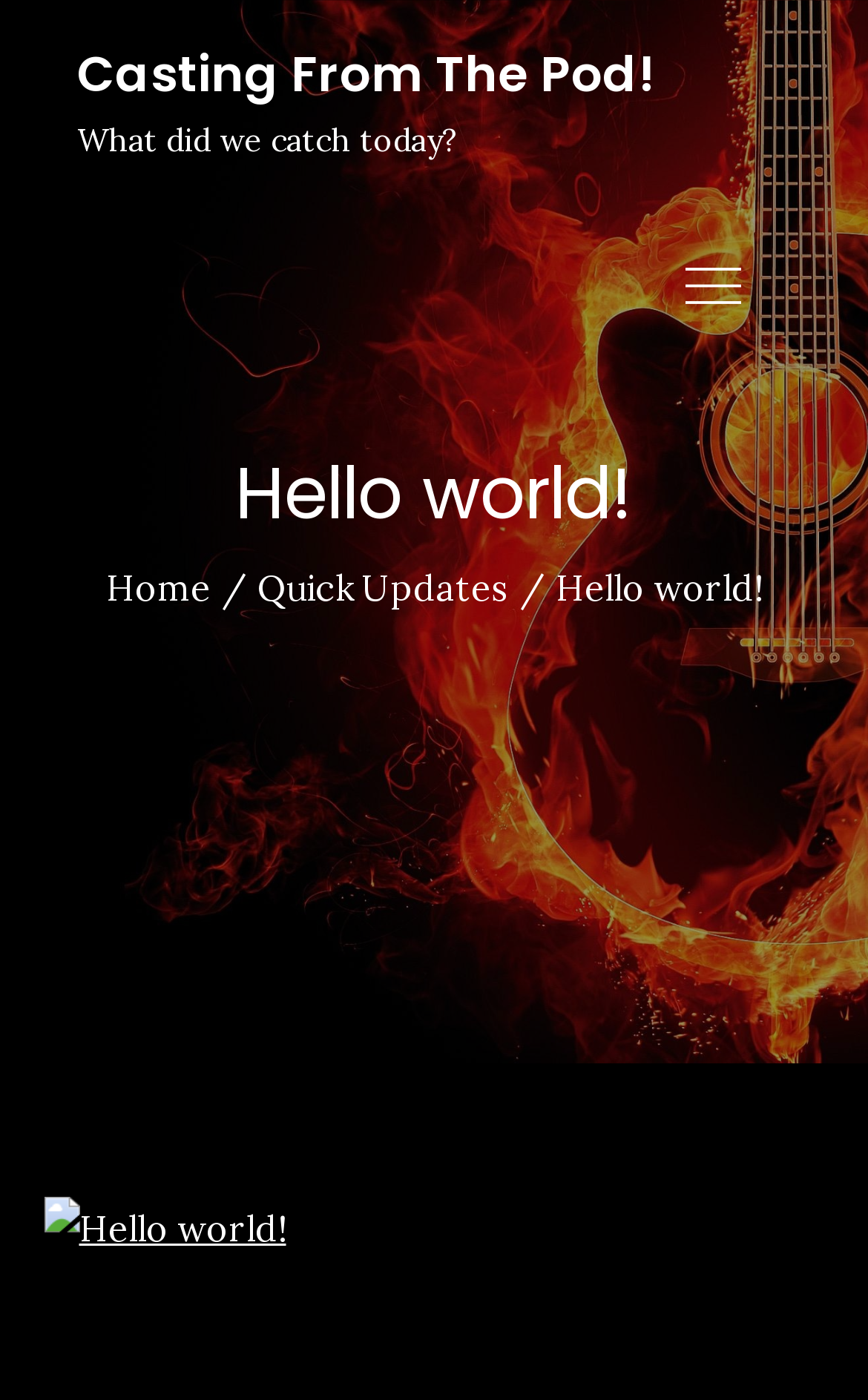Please determine the bounding box coordinates for the element with the description: "Casting From The Pod!".

[0.088, 0.029, 0.755, 0.078]